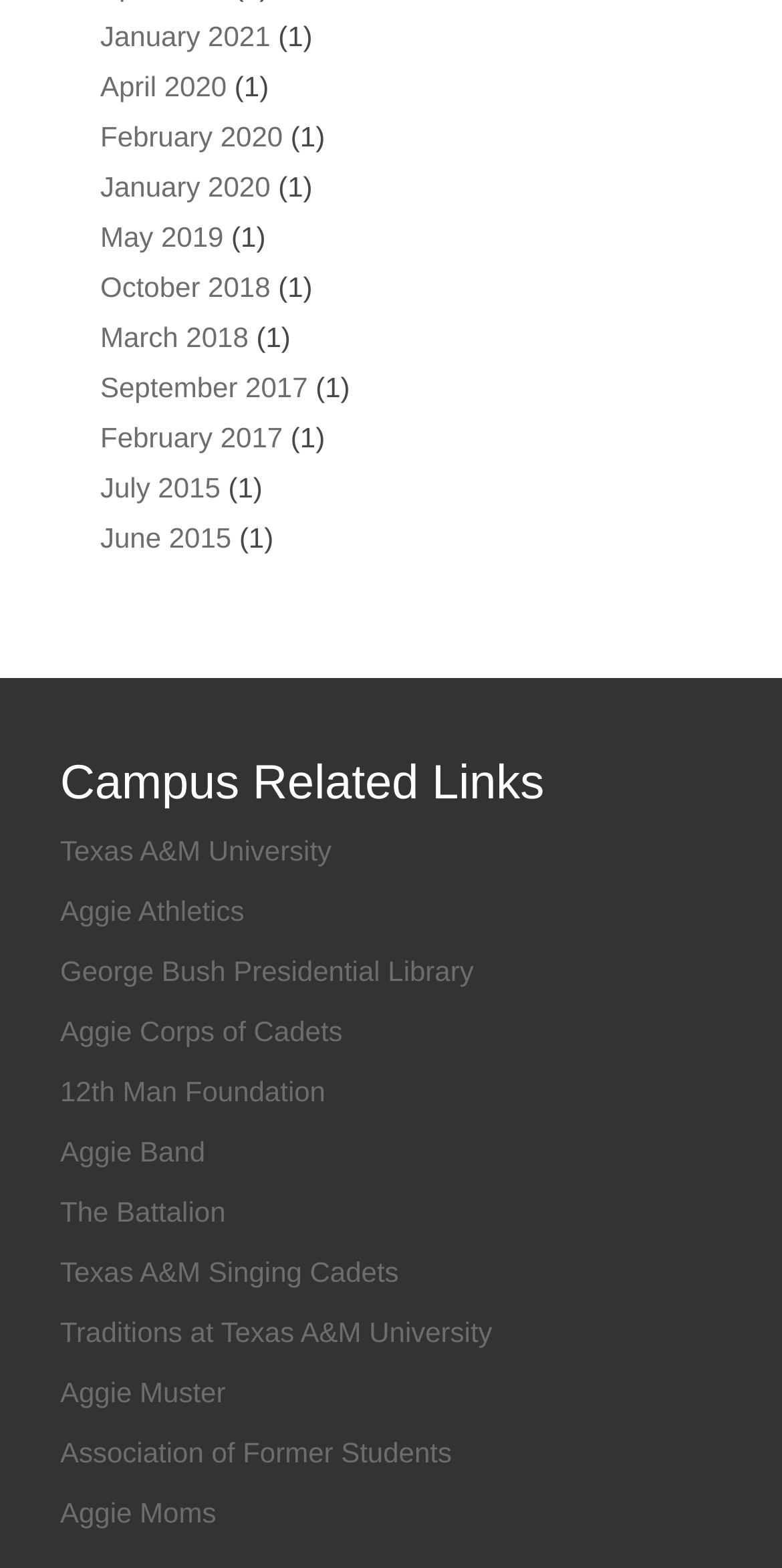Find the bounding box coordinates of the area that needs to be clicked in order to achieve the following instruction: "Learn about Aggie Muster". The coordinates should be specified as four float numbers between 0 and 1, i.e., [left, top, right, bottom].

[0.077, 0.878, 0.288, 0.898]